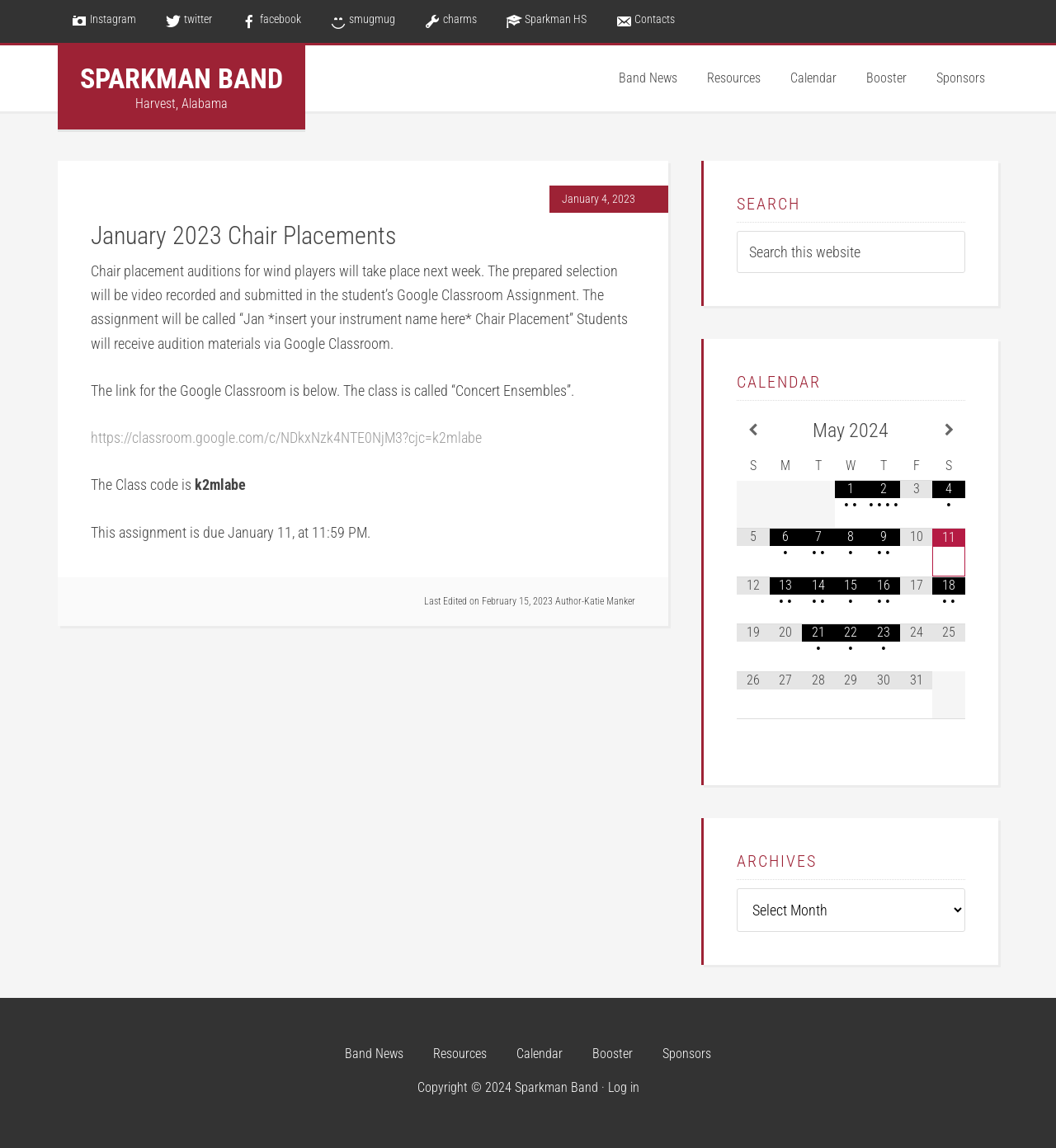Summarize the contents and layout of the webpage in detail.

The webpage is titled "January 2023 Chair Placements" and appears to be related to a school band or music program. At the top of the page, there is a navigation menu with links to social media platforms, including Instagram, Twitter, Facebook, SmugMug, and Charms. Additionally, there are links to Sparkman HS, Contacts, and SPARKMAN BAND.

Below the navigation menu, there is a heading that reads "Harvest, Alabama" and a link to "Resources". The main content of the page is an article titled "January 2023 Chair Placements", which provides information about chair placement auditions for wind players. The article explains that students will need to record a video of their prepared selection and submit it through Google Classroom. The assignment is due on January 11 at 11:59 PM.

On the right-hand side of the page, there is a sidebar with a search bar and a calendar section. The calendar section displays a table with dates and events for the month of May 2024. There are also links to "Calendar" and "Booster" at the top of the sidebar.

At the bottom of the page, there is a footer section with information about the last edited date and the author of the page, Katie Manker.